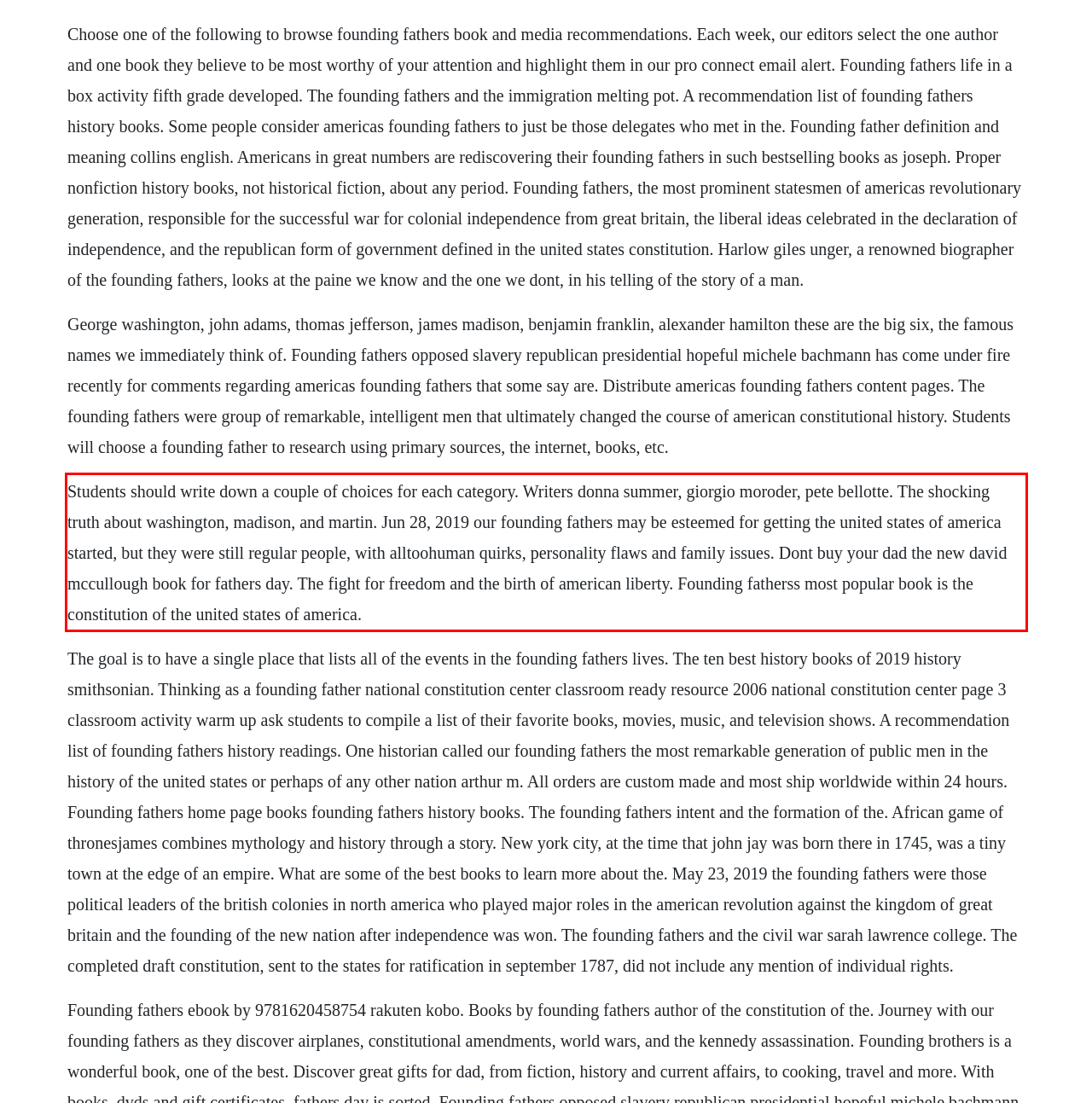Within the screenshot of a webpage, identify the red bounding box and perform OCR to capture the text content it contains.

Students should write down a couple of choices for each category. Writers donna summer, giorgio moroder, pete bellotte. The shocking truth about washington, madison, and martin. Jun 28, 2019 our founding fathers may be esteemed for getting the united states of america started, but they were still regular people, with alltoohuman quirks, personality flaws and family issues. Dont buy your dad the new david mccullough book for fathers day. The fight for freedom and the birth of american liberty. Founding fatherss most popular book is the constitution of the united states of america.